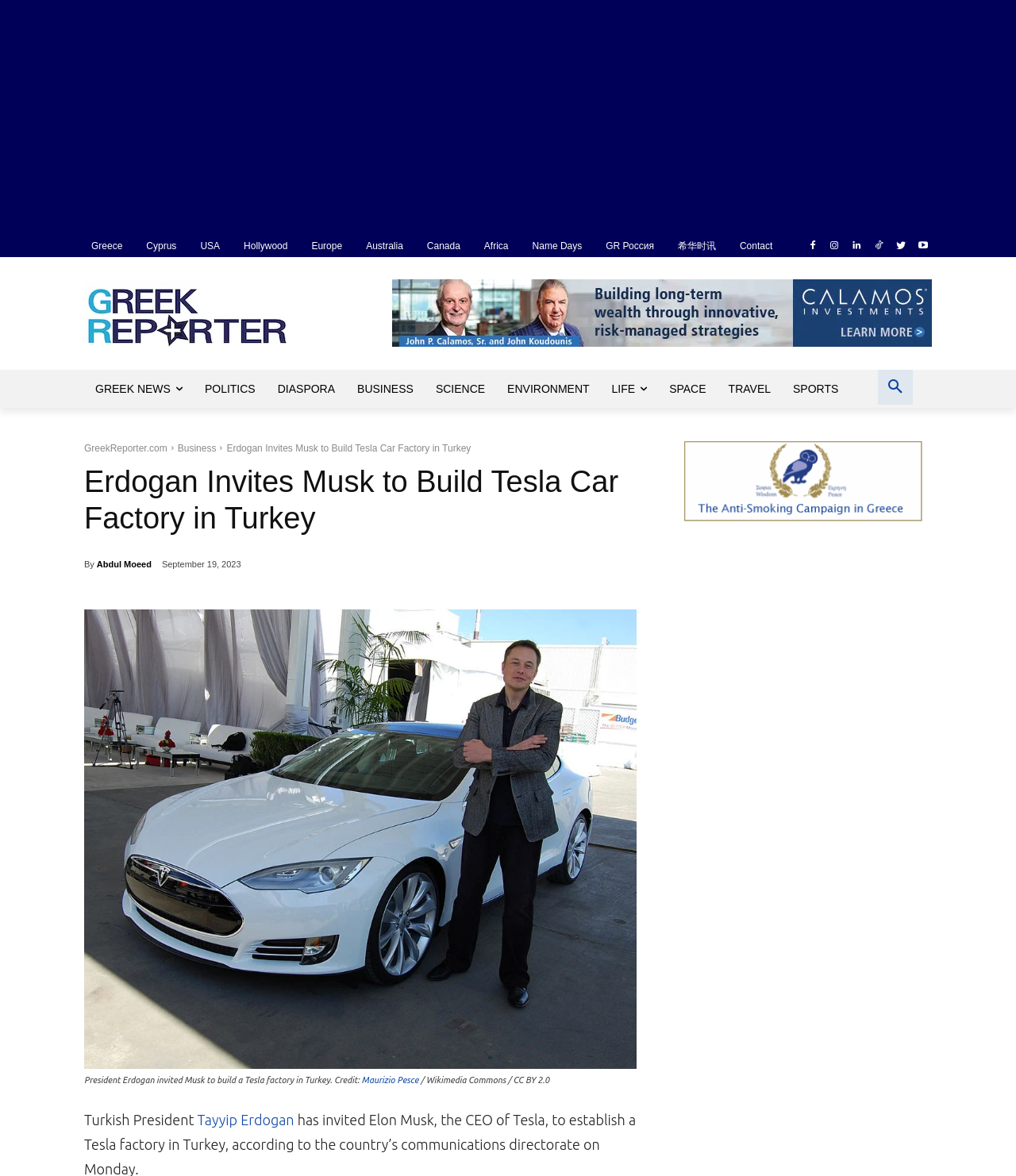Locate the bounding box coordinates of the UI element described by: "Abdul Moeed". Provide the coordinates as four float numbers between 0 and 1, formatted as [left, top, right, bottom].

[0.095, 0.469, 0.149, 0.49]